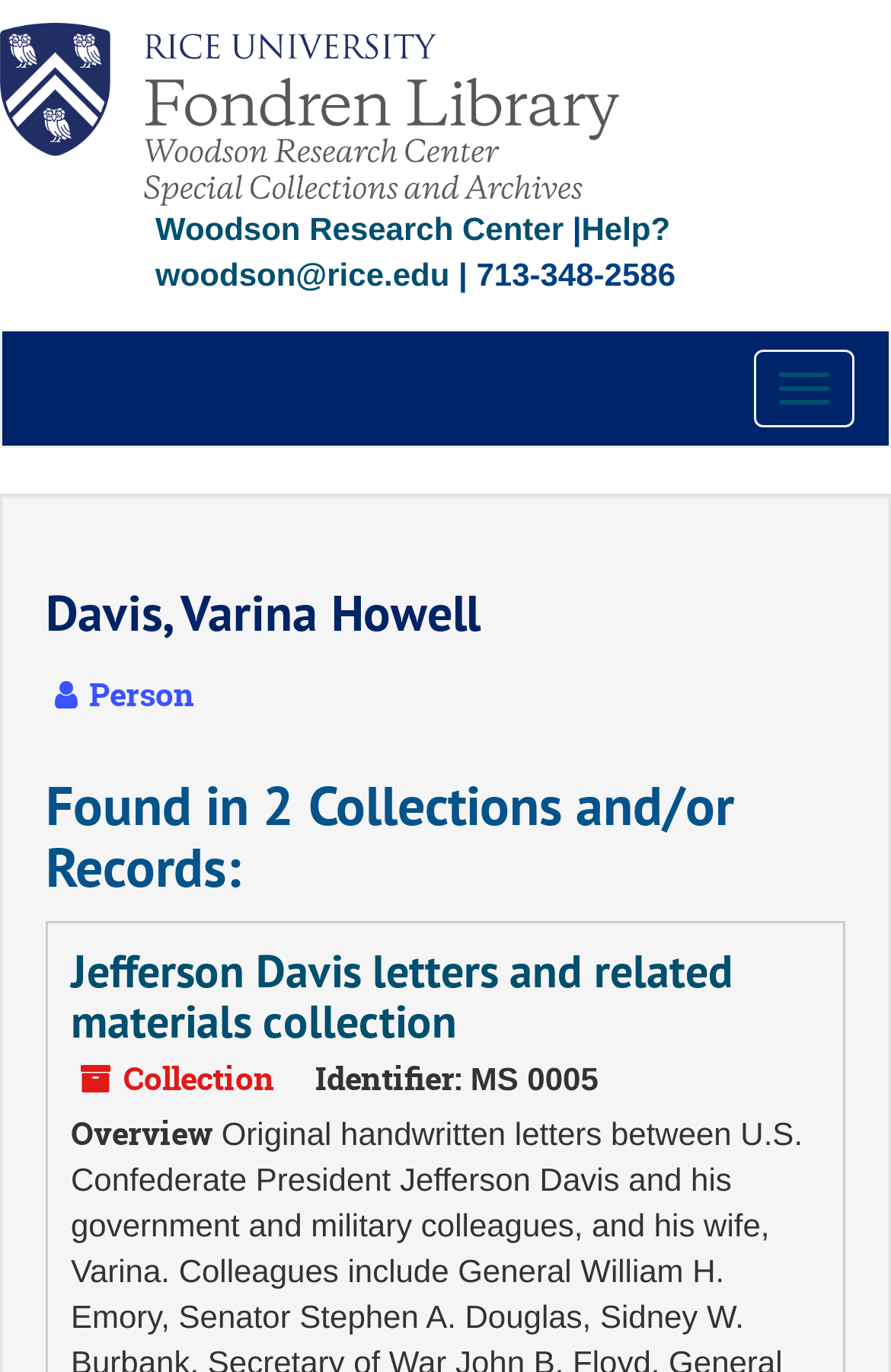Give a short answer using one word or phrase for the question:
How many collections and/or records are found?

2